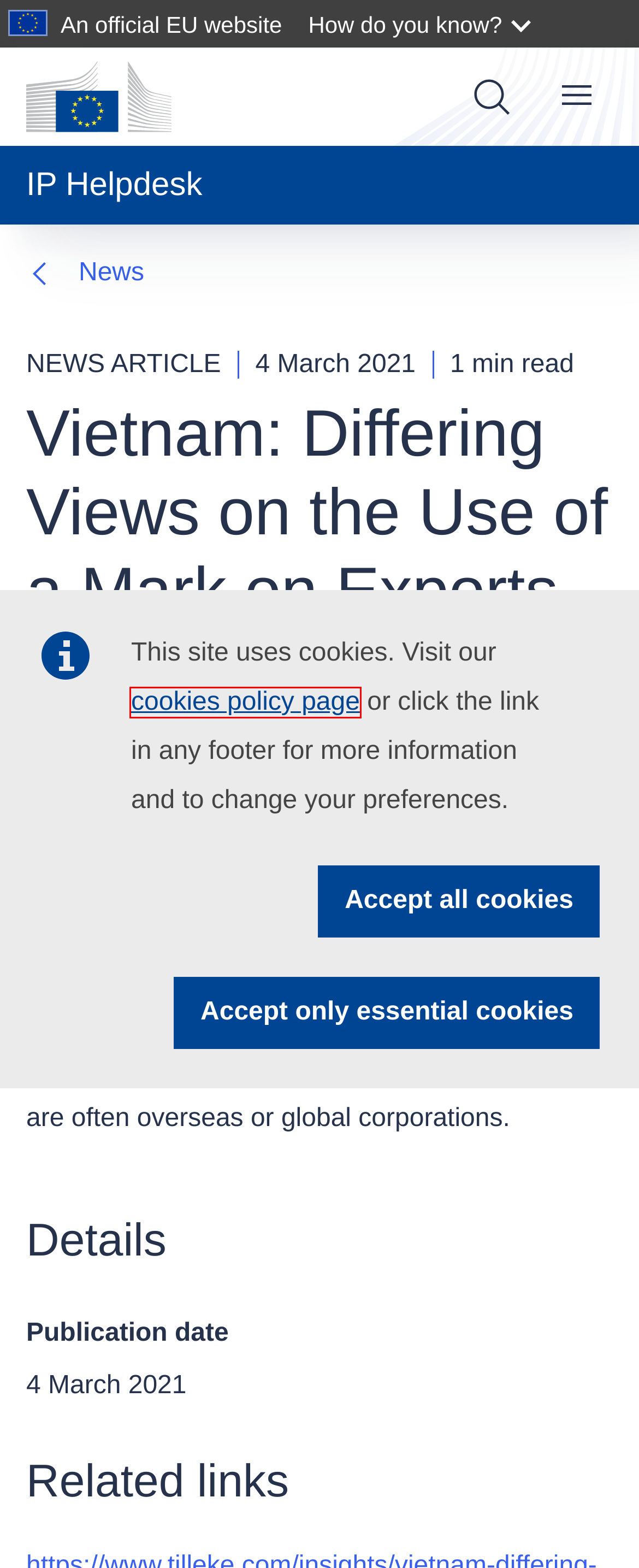Observe the provided screenshot of a webpage that has a red rectangle bounding box. Determine the webpage description that best matches the new webpage after clicking the element inside the red bounding box. Here are the candidates:
A. Cookies policy - European Commission
B. Resources for partners - European Commission
C. European Commission, official website - European Commission
D. Privacy policy for websites managed by the European Commission - European Commission
E. Contact - European Commission
F. Vulnerability Disclosure Policy - European Commission
G. Languages on the European Commission websites
H. Legal notice - European Commission

A